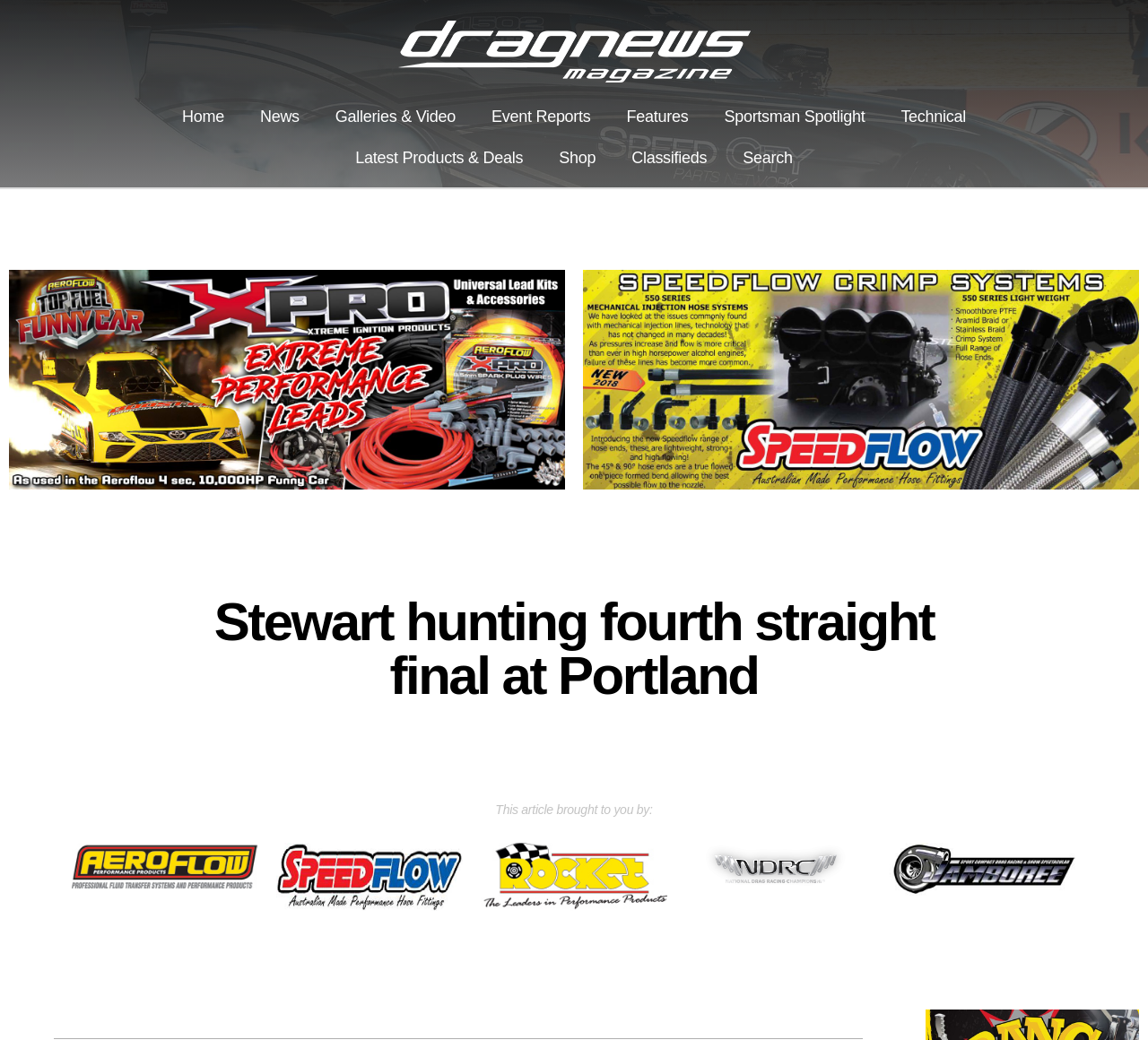Find and indicate the bounding box coordinates of the region you should select to follow the given instruction: "go to home page".

[0.143, 0.092, 0.211, 0.132]